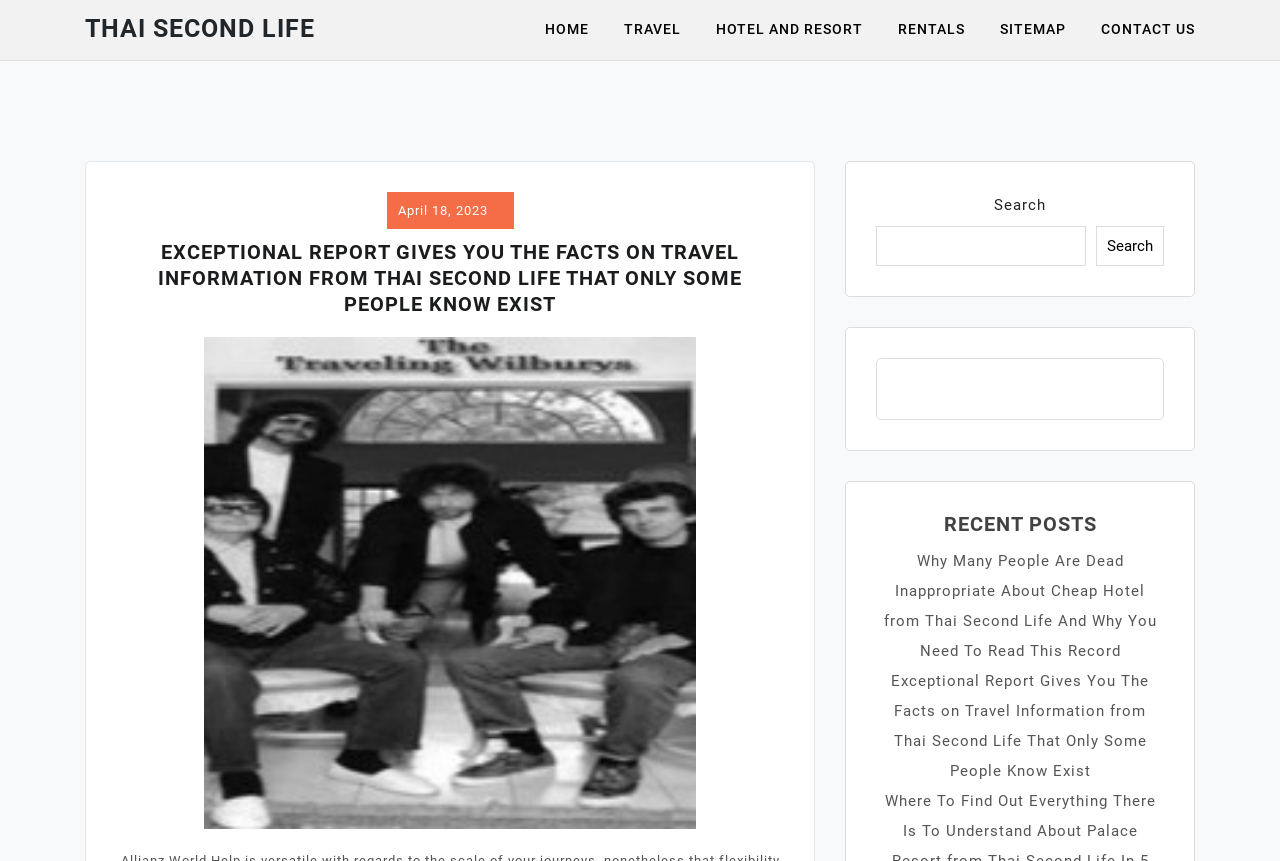Give a one-word or short-phrase answer to the following question: 
How many navigation links are there?

7